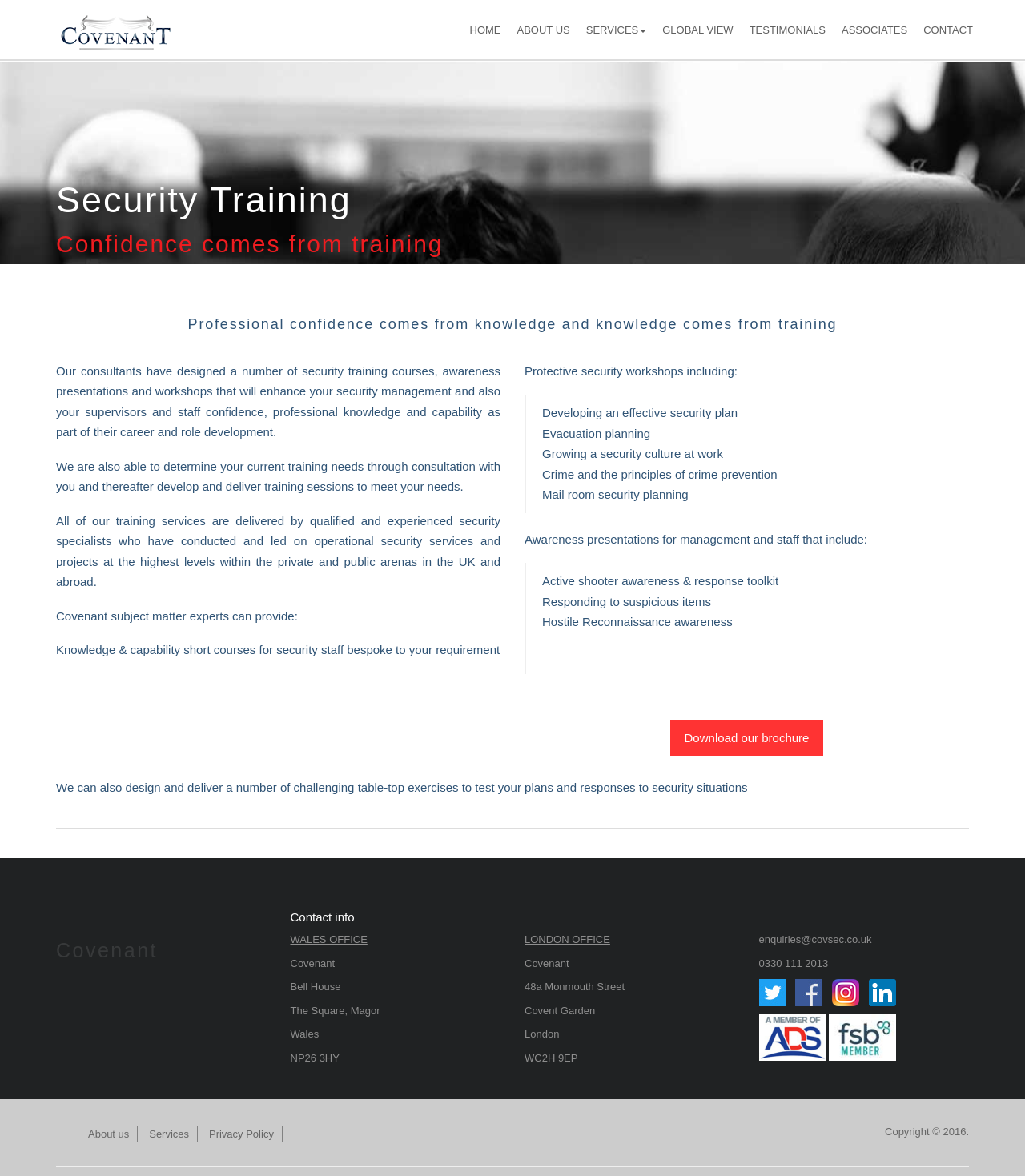How can you contact them?
Using the image, provide a concise answer in one word or a short phrase.

By email or phone